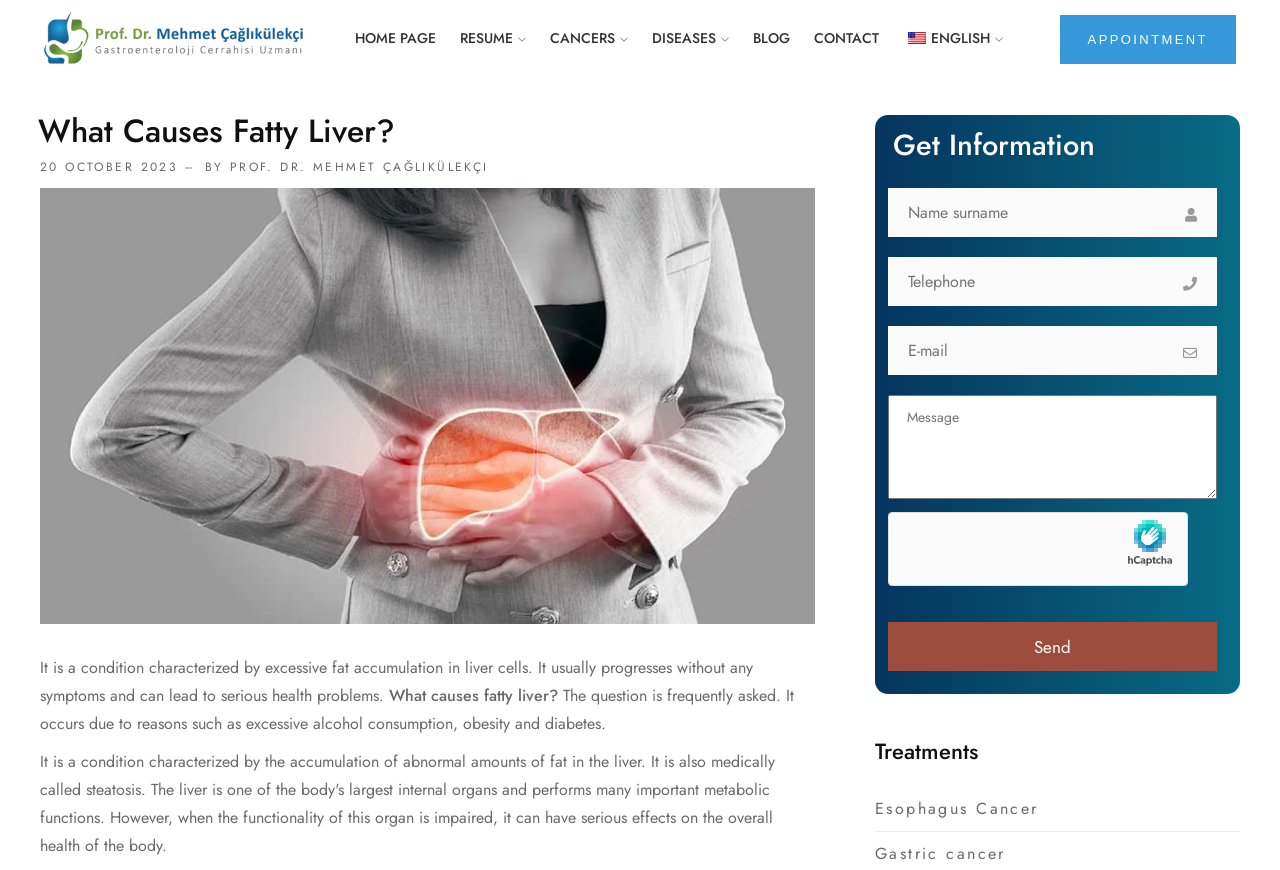Who wrote the article about fatty liver?
Look at the image and construct a detailed response to the question.

The author of the article is mentioned as 'BY PROF. DR. MEHMET ÇAĞLIKÜLEKÇI' below the title 'What Causes Fatty Liver?'.